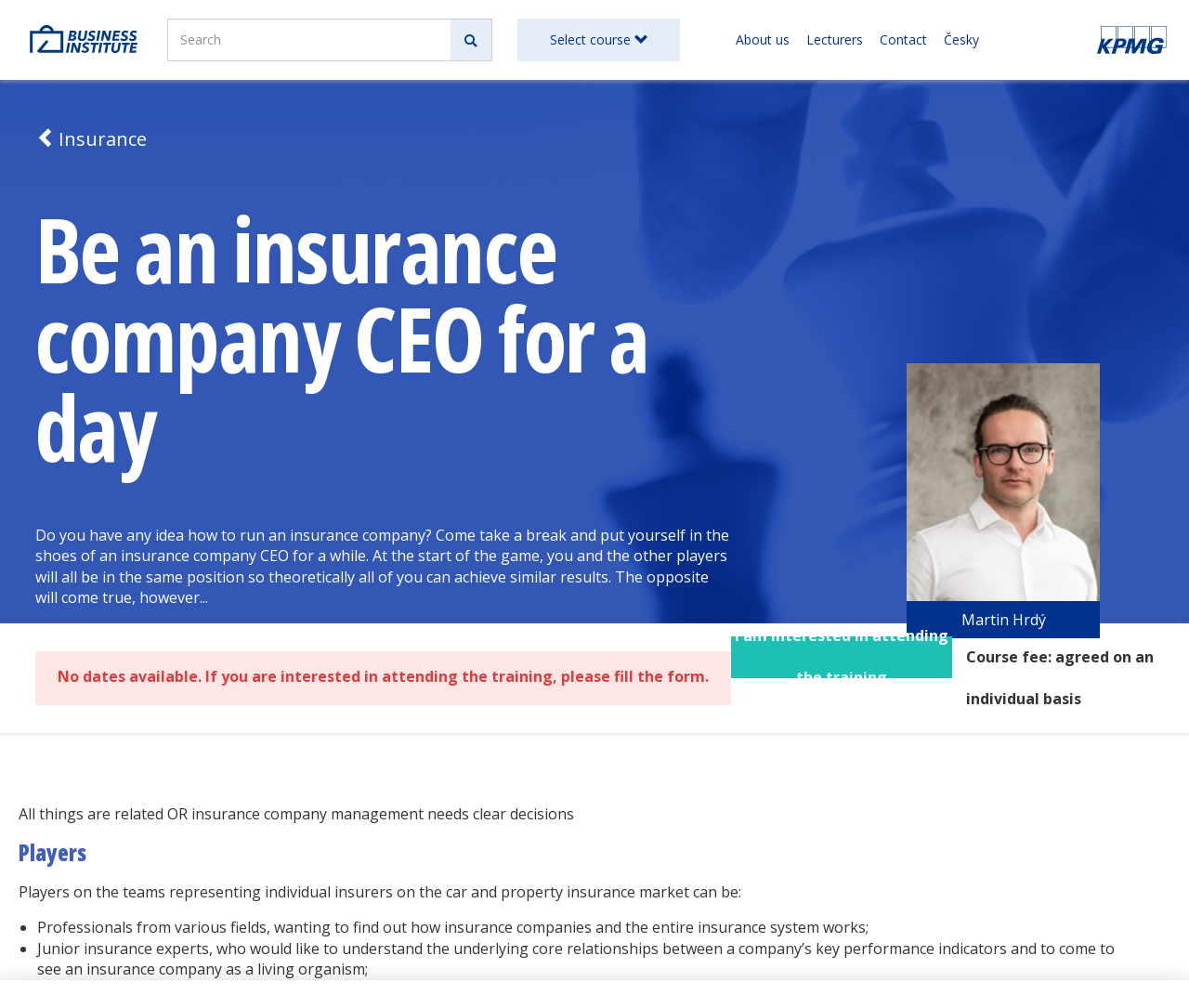Given the element description "About us", identify the bounding box of the corresponding UI element.

[0.619, 0.019, 0.664, 0.061]